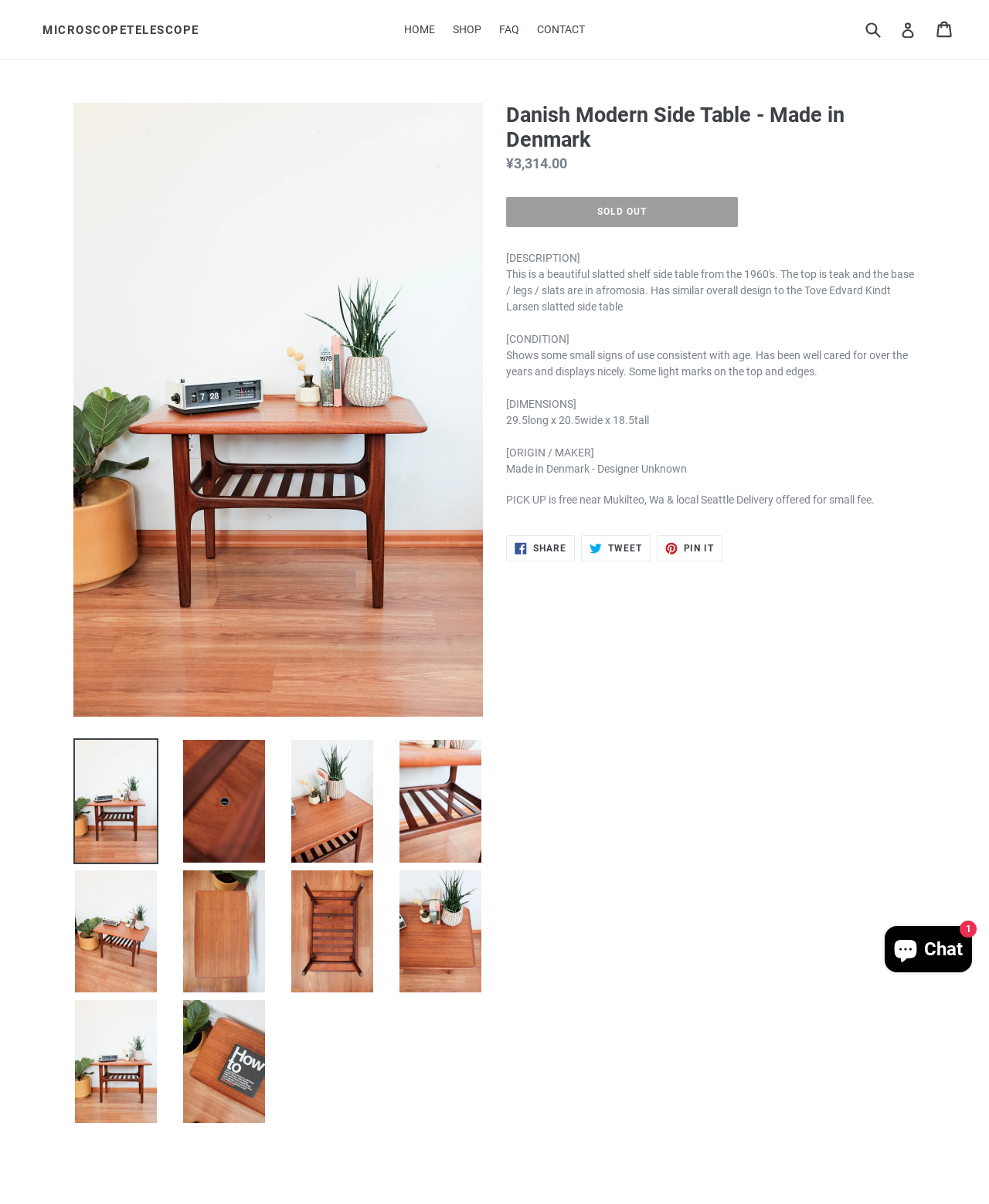Give a concise answer using only one word or phrase for this question:
What is the height of the side table?

18.5tall